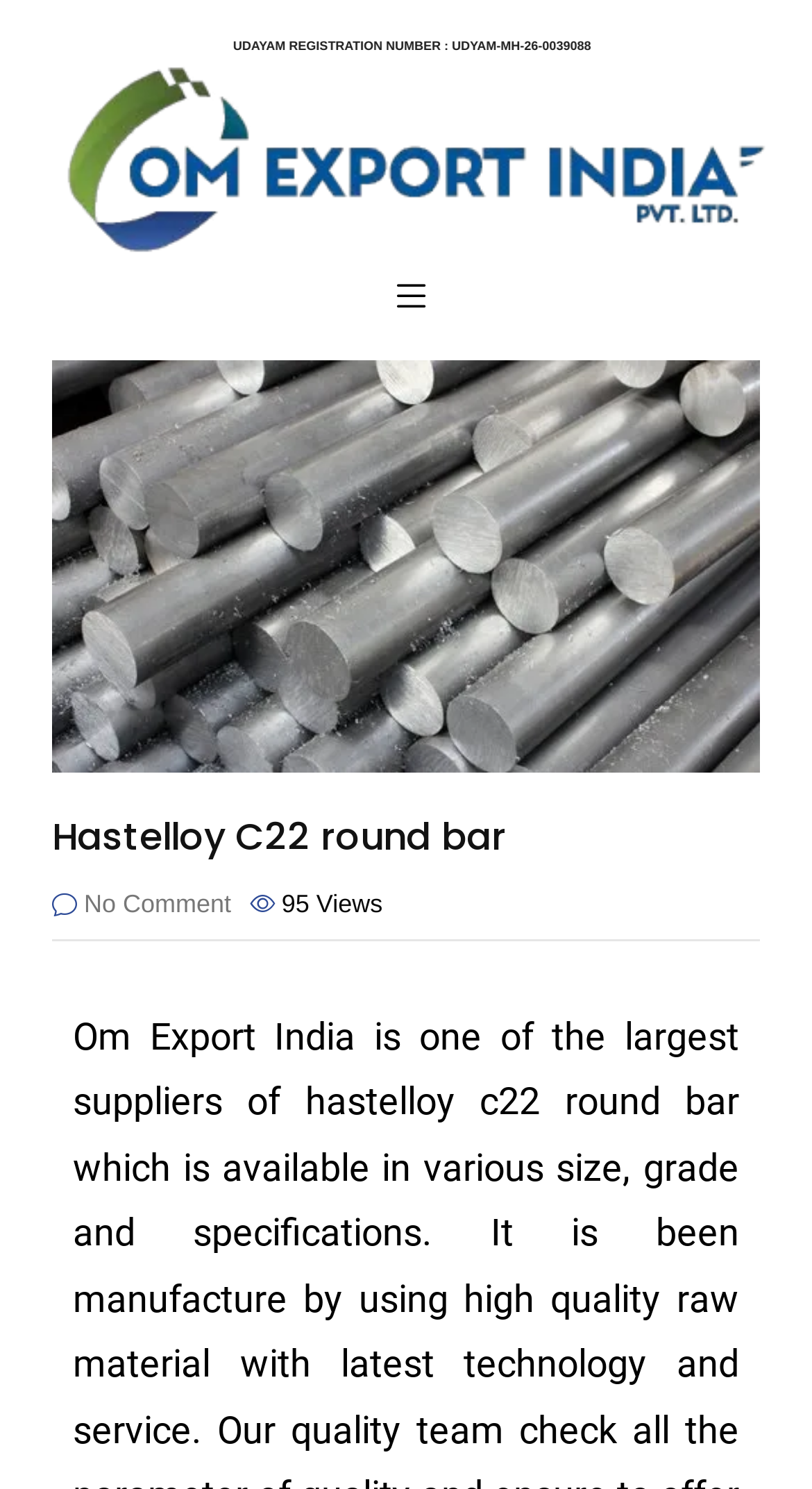Please reply with a single word or brief phrase to the question: 
How many views does the page have?

95